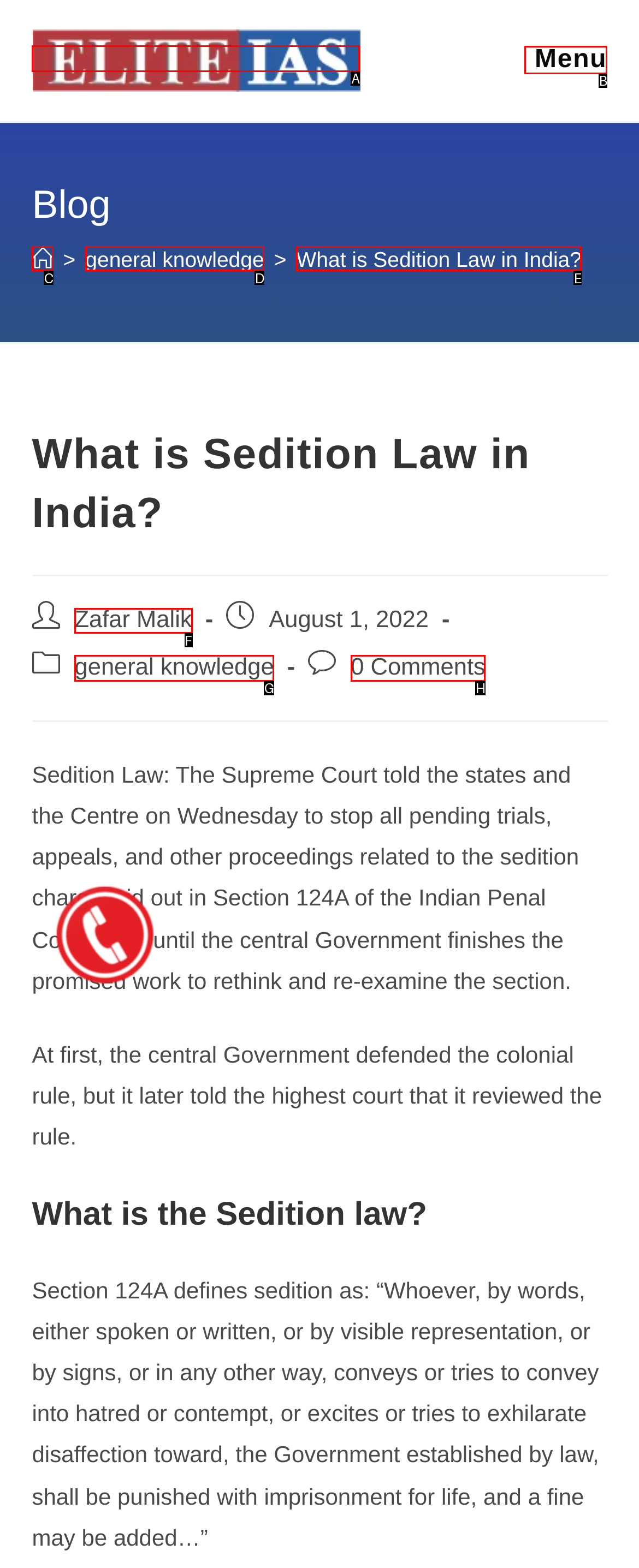From the given options, indicate the letter that corresponds to the action needed to complete this task: Click the 'Zafar Malik' link. Respond with only the letter.

F